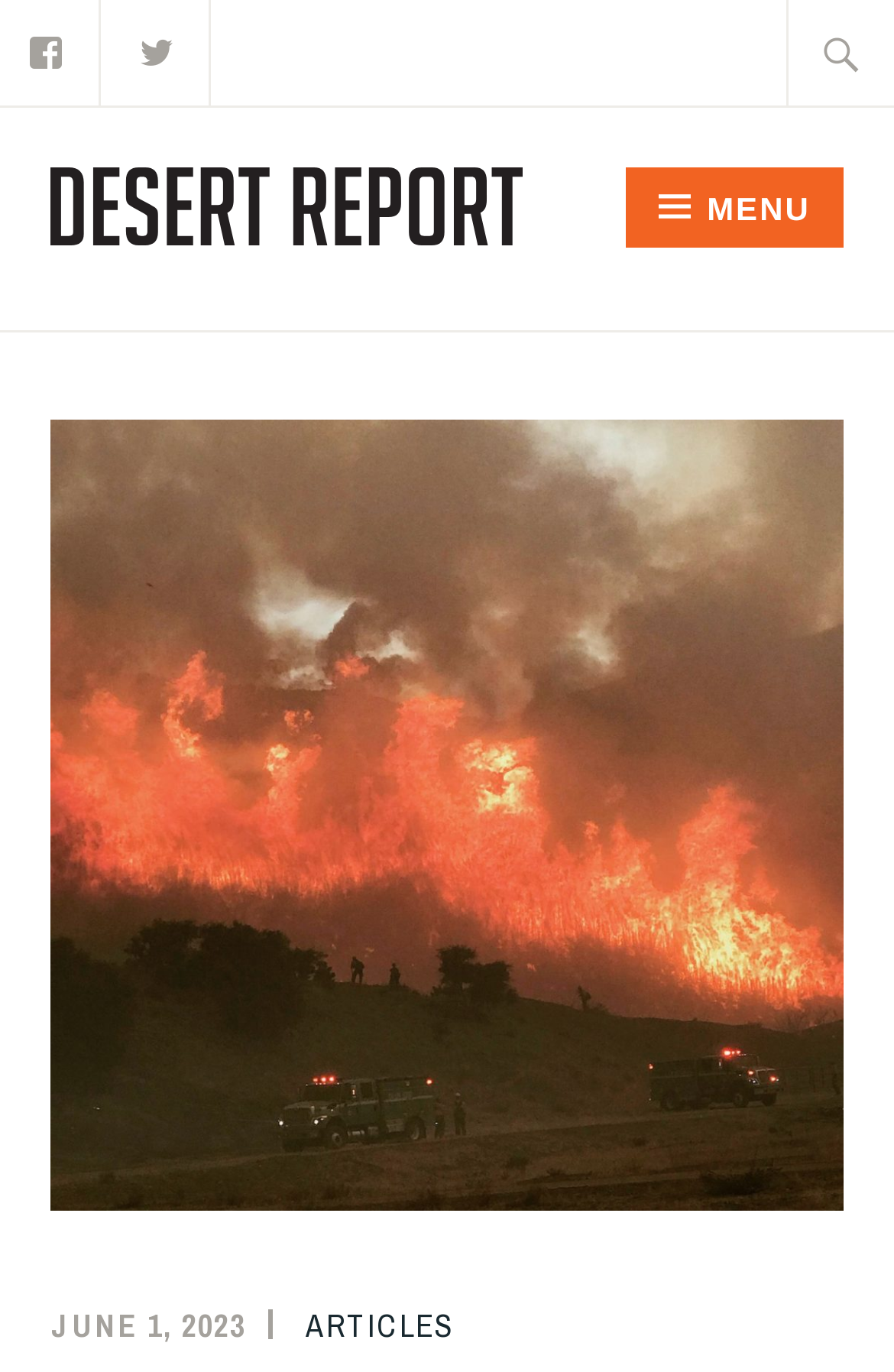Given the webpage screenshot and the description, determine the bounding box coordinates (top-left x, top-left y, bottom-right x, bottom-right y) that define the location of the UI element matching this description: Kitchen

None